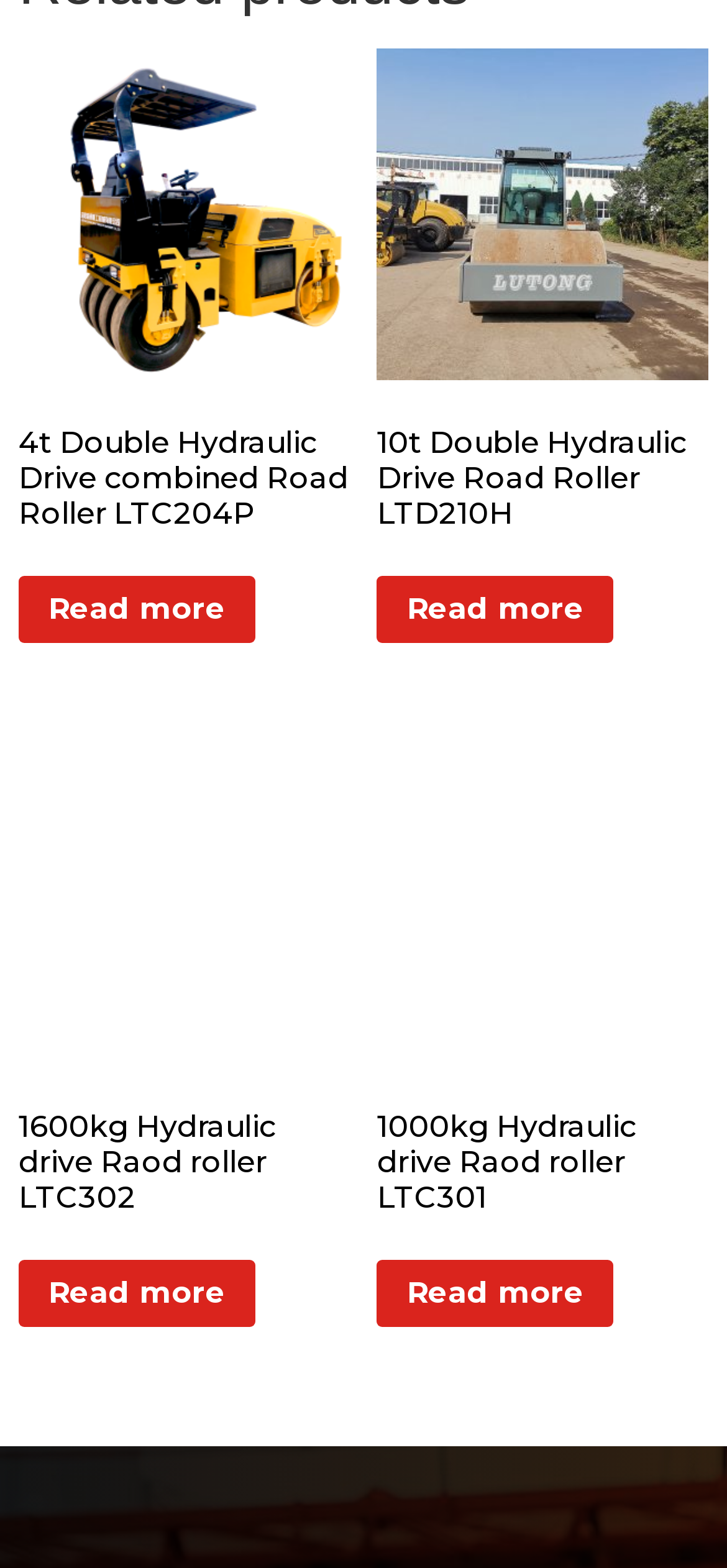Please identify the bounding box coordinates of the element's region that I should click in order to complete the following instruction: "Explore 1000kg Hydraulic drive Raod roller LTC301". The bounding box coordinates consist of four float numbers between 0 and 1, i.e., [left, top, right, bottom].

[0.519, 0.467, 0.974, 0.785]